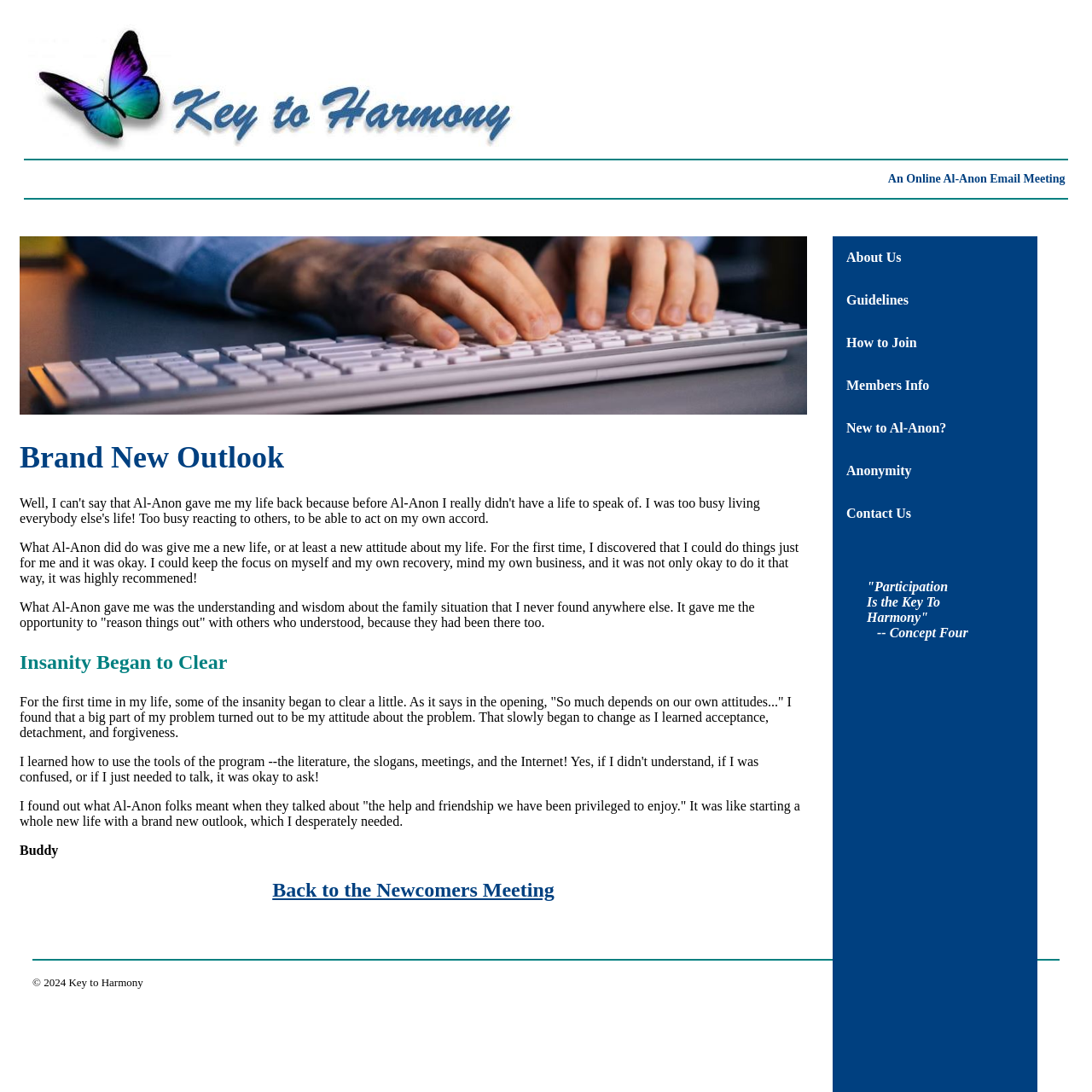Identify the bounding box coordinates for the UI element described as follows: Back to the Newcomers Meeting. Use the format (top-left x, top-left y, bottom-right x, bottom-right y) and ensure all values are floating point numbers between 0 and 1.

[0.249, 0.804, 0.508, 0.825]